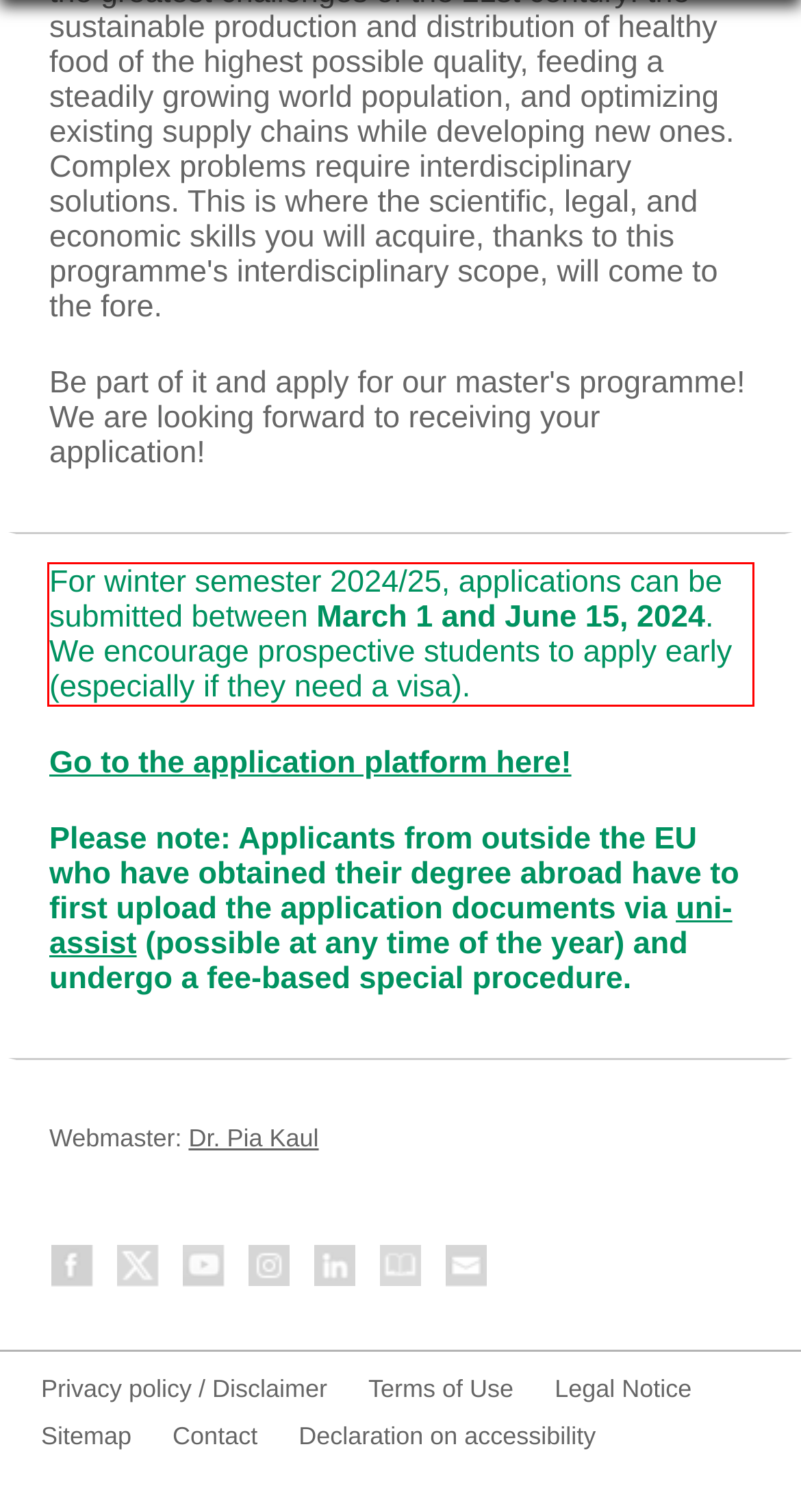By examining the provided screenshot of a webpage, recognize the text within the red bounding box and generate its text content.

For winter semester 2024/25, applications can be submitted between March 1 and June 15, 2024. We encourage prospective students to apply early (especially if they need a visa).